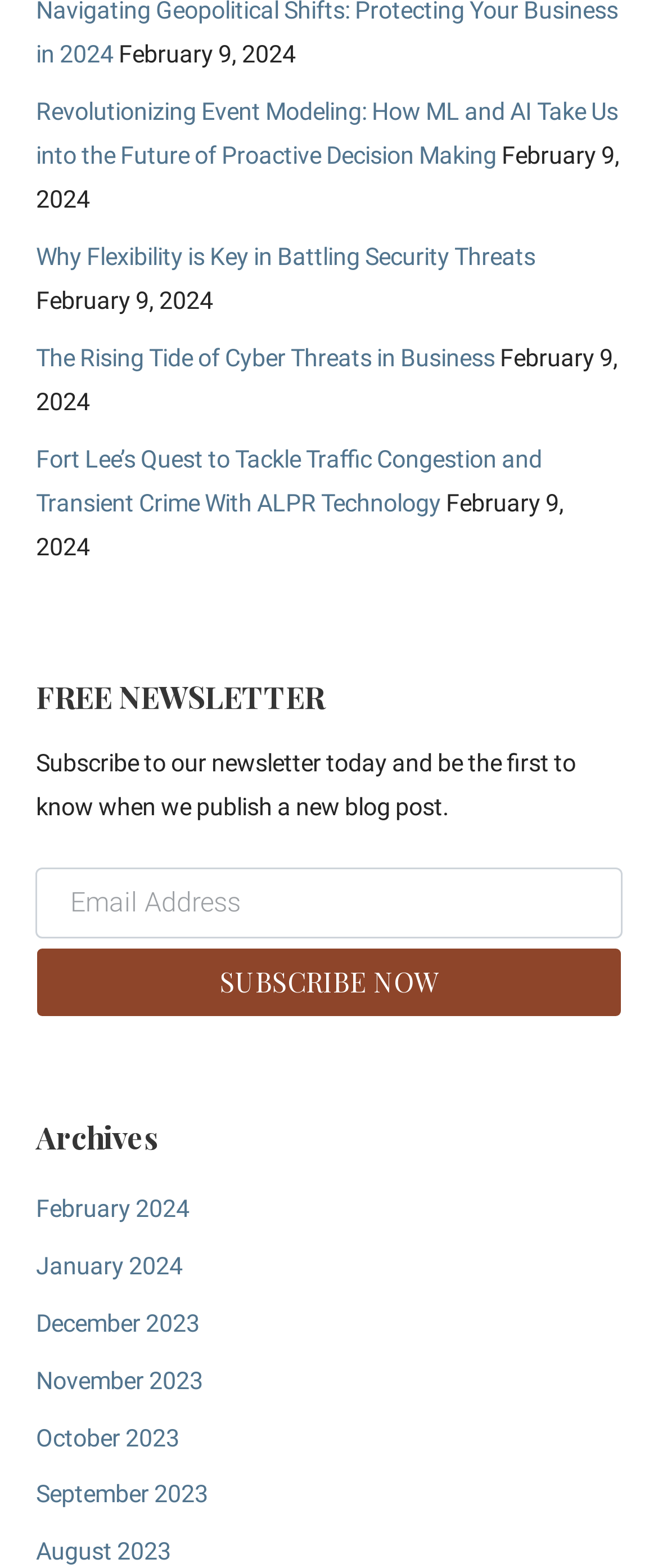Predict the bounding box coordinates for the UI element described as: "parent_node: FREE NEWSLETTER value="SUBSCRIBE NOW"". The coordinates should be four float numbers between 0 and 1, presented as [left, top, right, bottom].

[0.055, 0.604, 0.945, 0.649]